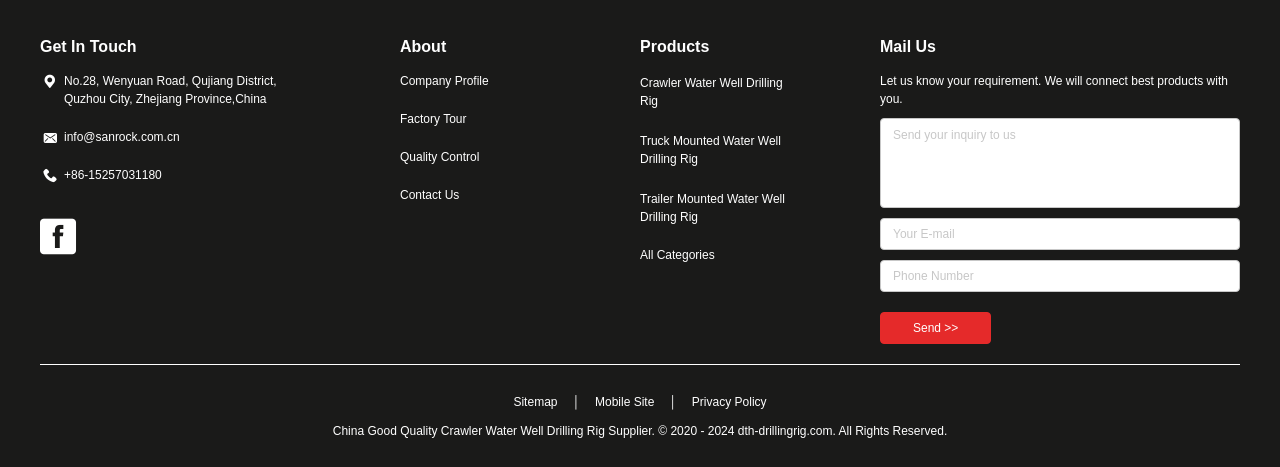Locate the UI element described as follows: "info@sanrock.com.cn". Return the bounding box coordinates as four float numbers between 0 and 1 in the order [left, top, right, bottom].

[0.031, 0.274, 0.25, 0.313]